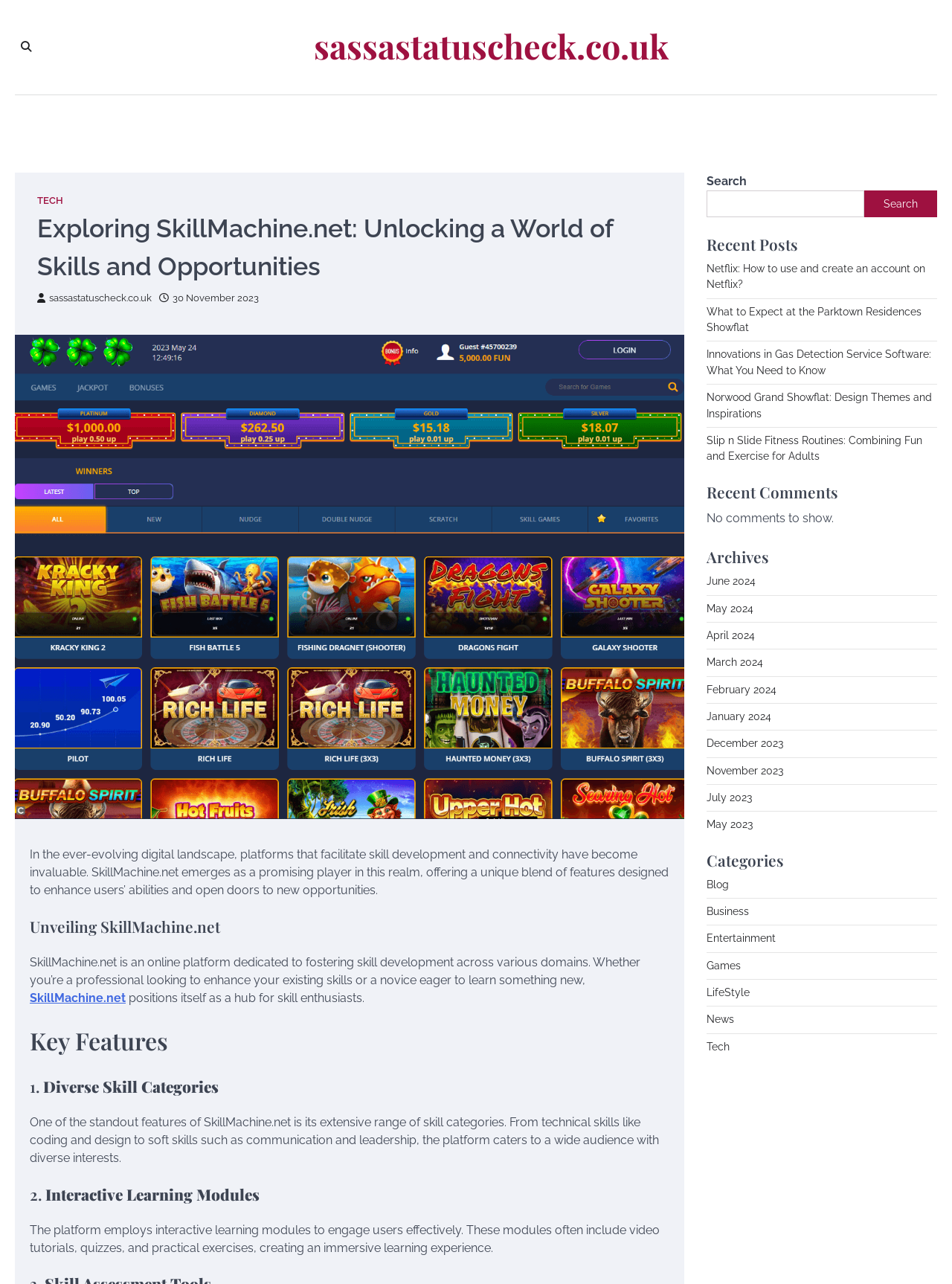Please identify the bounding box coordinates of the region to click in order to complete the task: "View the recent post about Innovations in Gas Detection Service Software". The coordinates must be four float numbers between 0 and 1, specified as [left, top, right, bottom].

[0.742, 0.271, 0.978, 0.293]